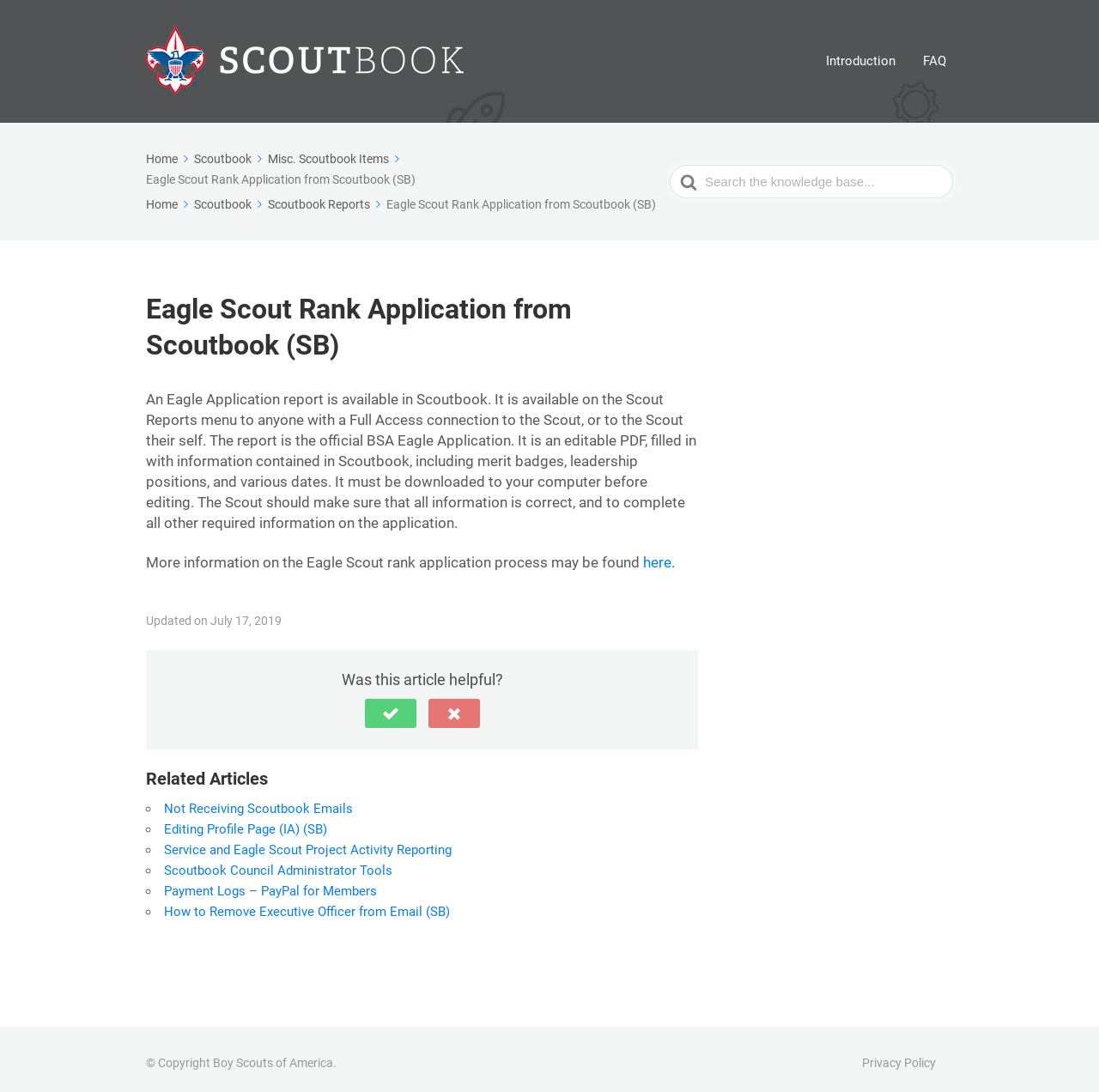Please find the bounding box coordinates for the clickable element needed to perform this instruction: "Search for something".

[0.609, 0.151, 0.867, 0.182]